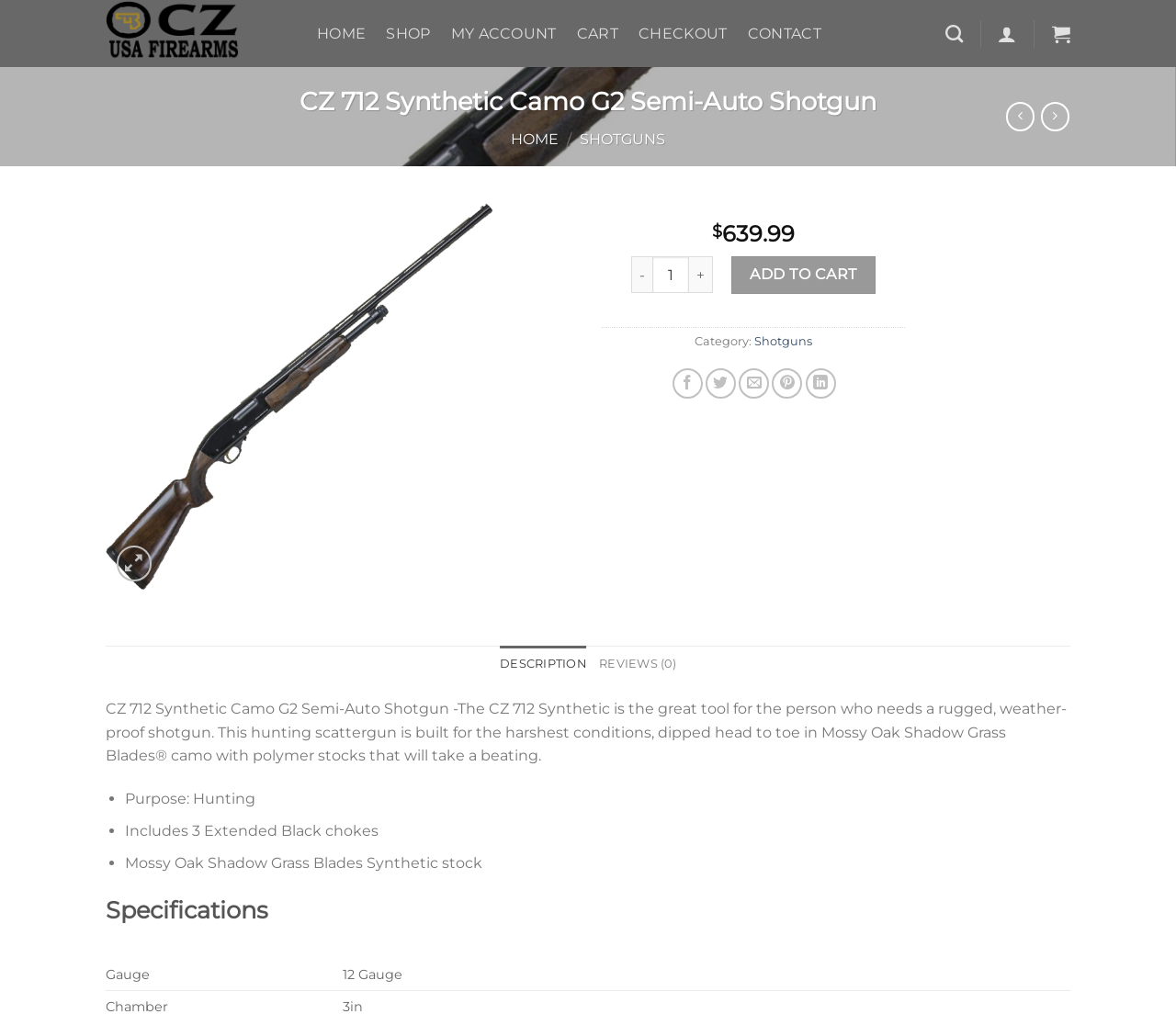Please identify the bounding box coordinates of the clickable element to fulfill the following instruction: "Search for products". The coordinates should be four float numbers between 0 and 1, i.e., [left, top, right, bottom].

[0.804, 0.014, 0.819, 0.053]